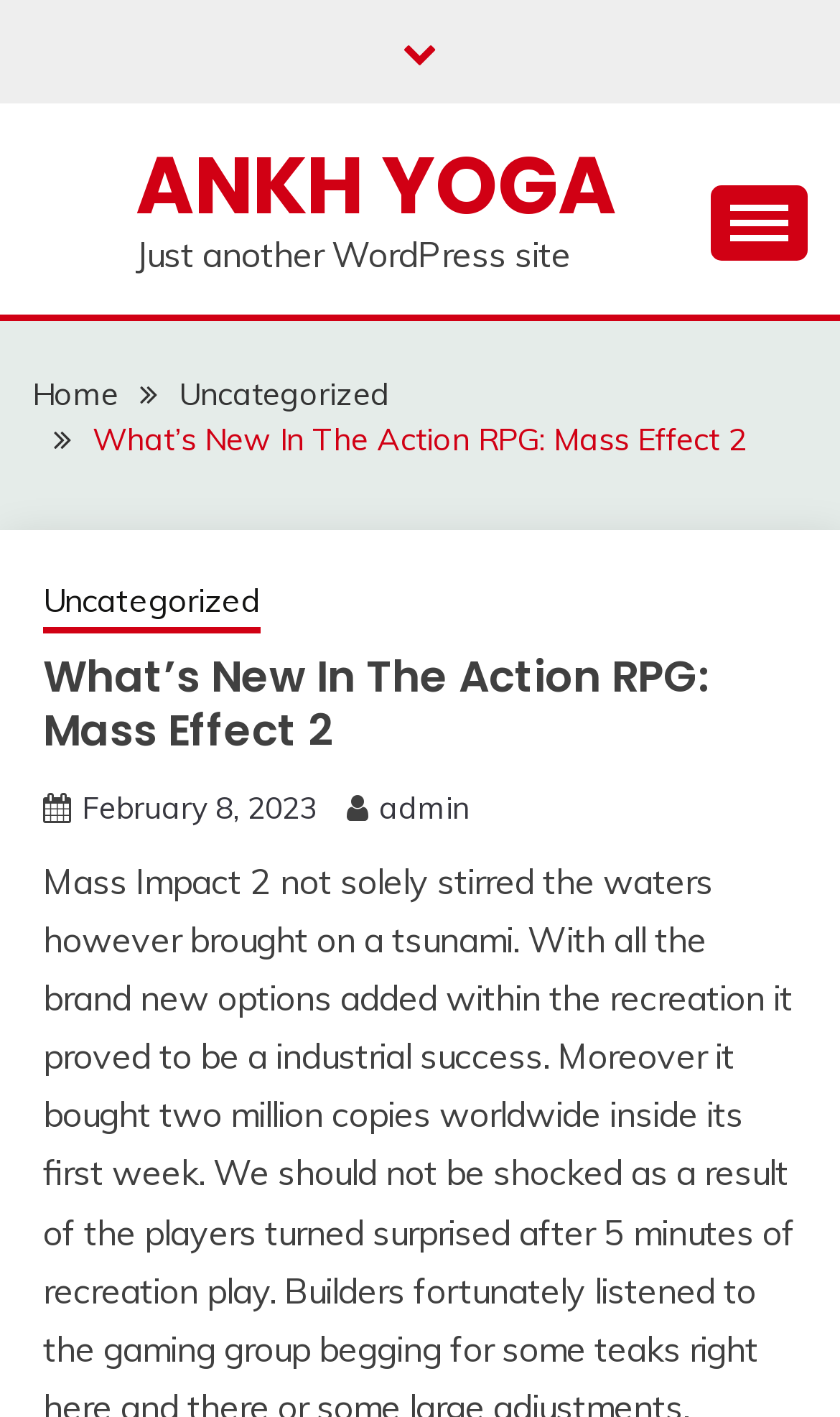Is there a button to expand the primary menu?
Examine the image closely and answer the question with as much detail as possible.

I found a button element with the description 'expanded: False controls: primary-menu' at coordinates [0.846, 0.13, 0.962, 0.184], which implies that there is a button to expand the primary menu.